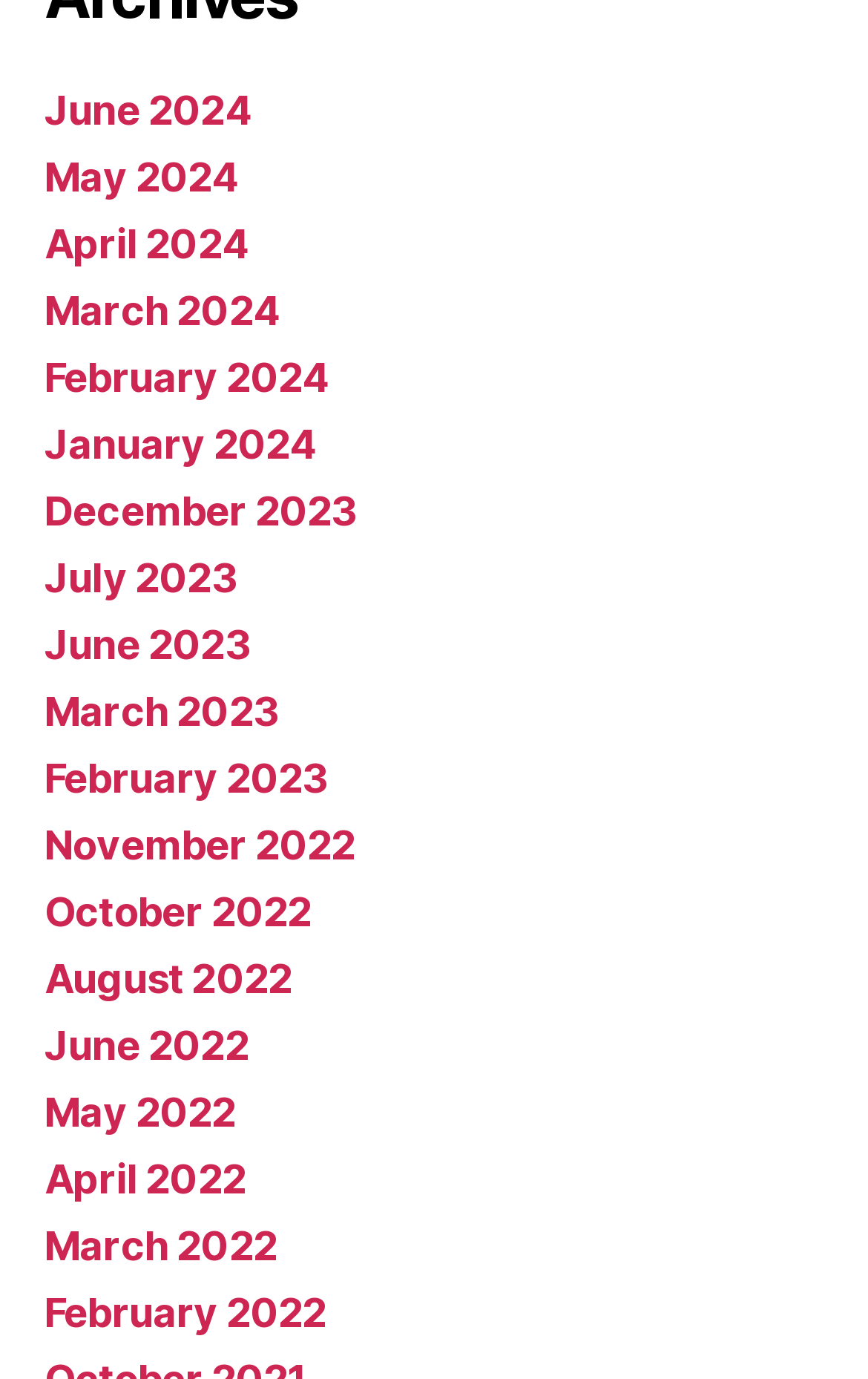Identify the bounding box coordinates of the specific part of the webpage to click to complete this instruction: "view June 2024".

[0.051, 0.064, 0.289, 0.098]